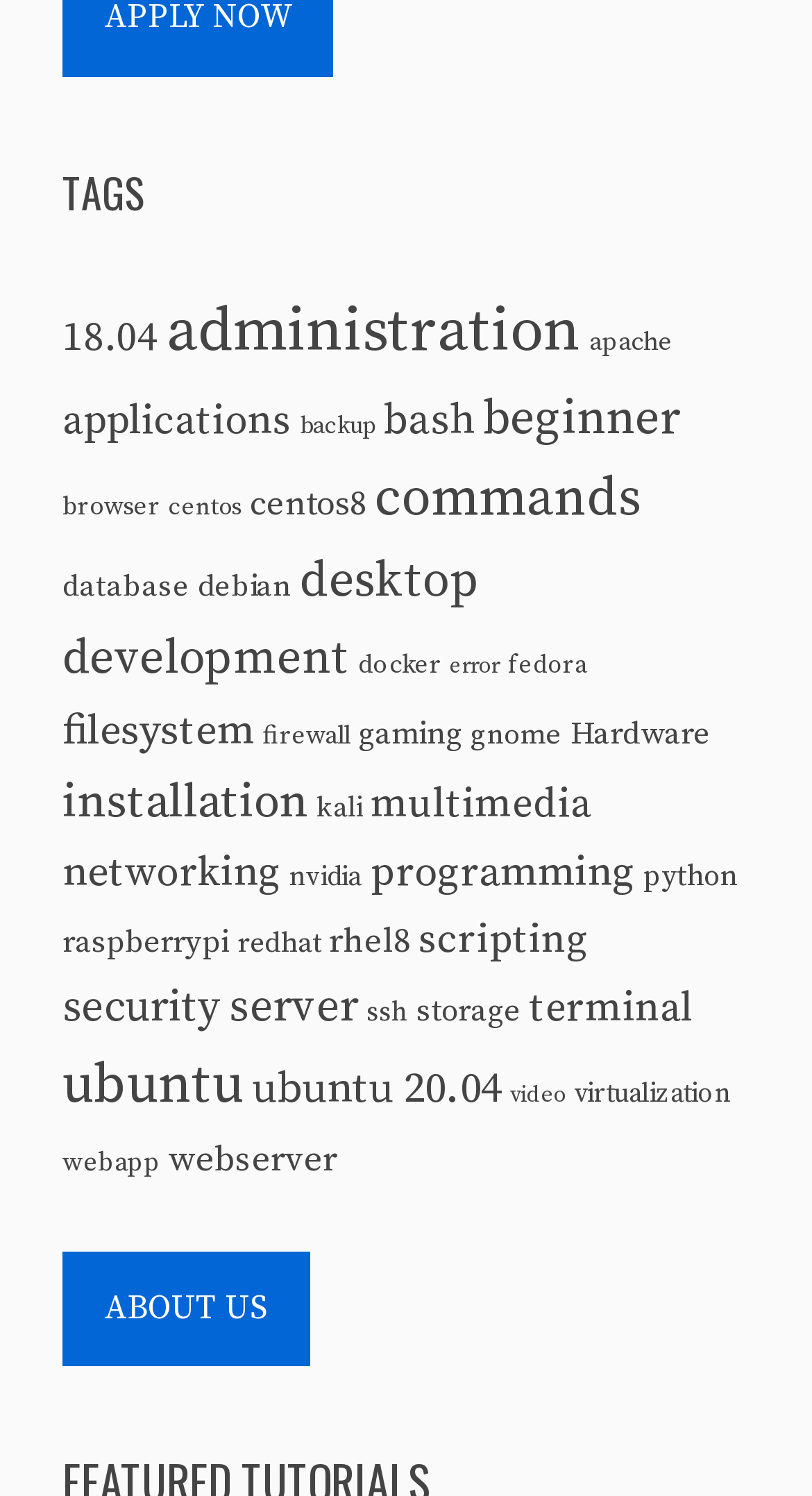Identify the bounding box coordinates for the UI element described as: "ubuntu 20.04".

[0.31, 0.711, 0.618, 0.747]